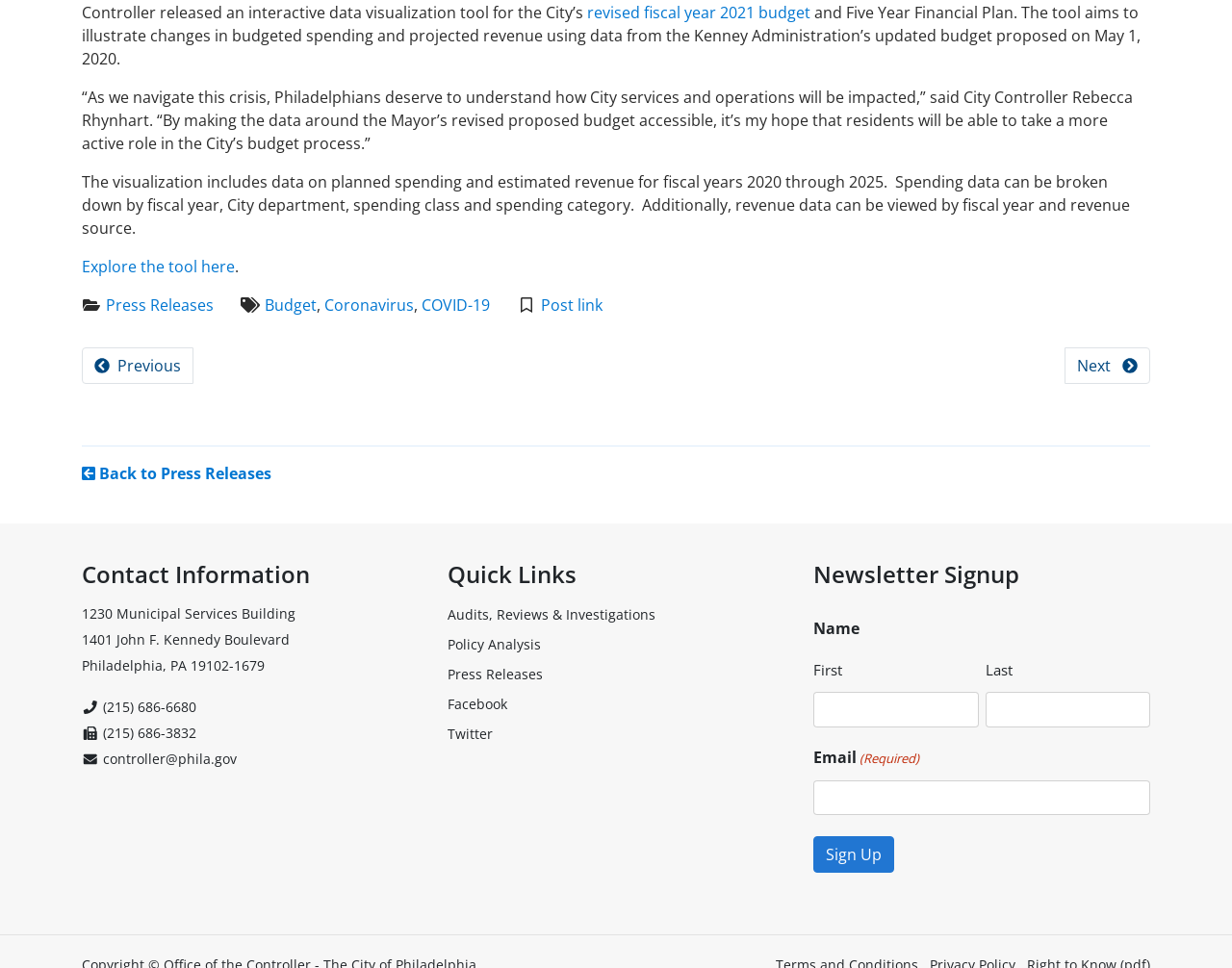Using floating point numbers between 0 and 1, provide the bounding box coordinates in the format (top-left x, top-left y, bottom-right x, bottom-right y). Locate the UI element described here: revised fiscal year 2021 budget

[0.477, 0.002, 0.658, 0.024]